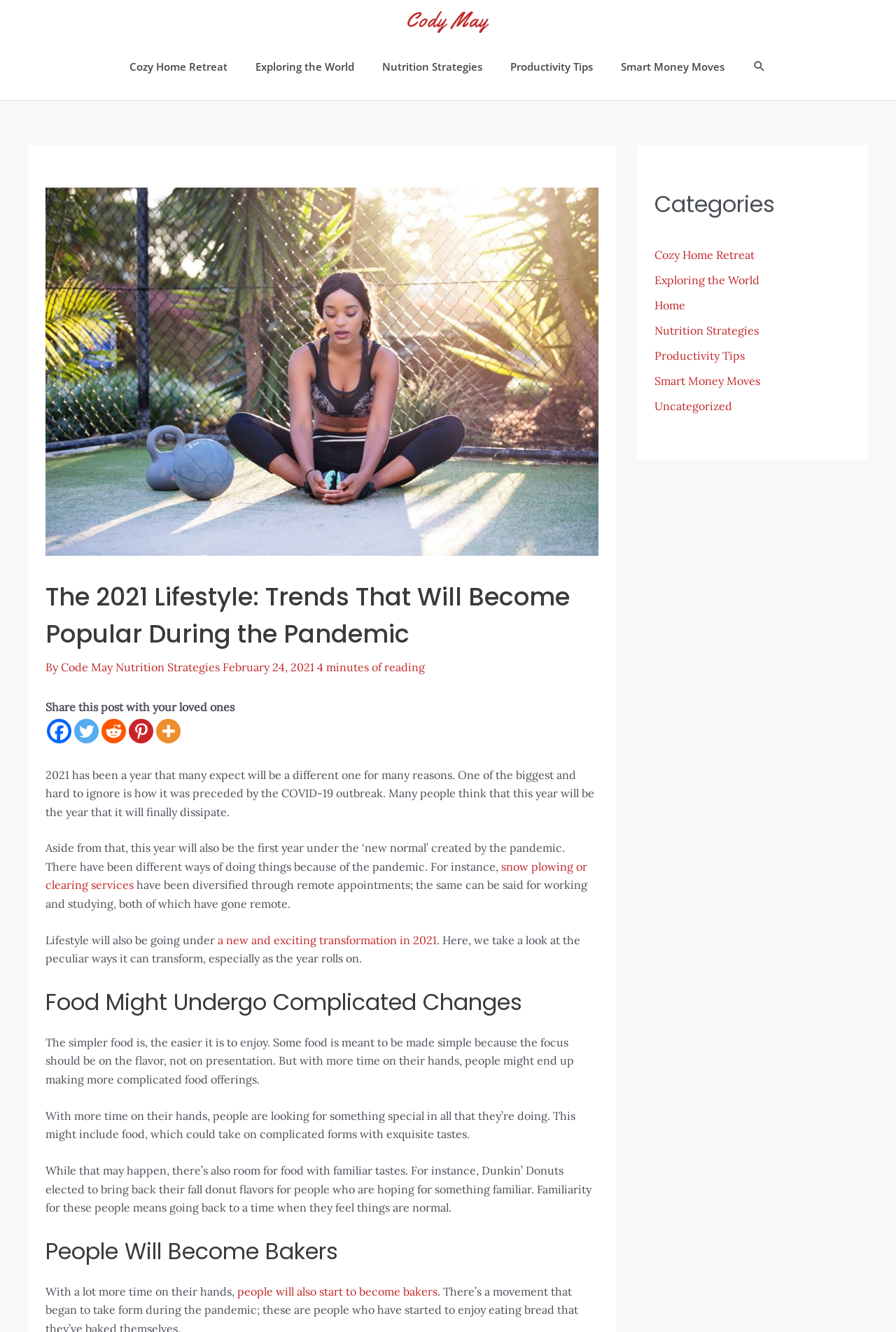Using floating point numbers between 0 and 1, provide the bounding box coordinates in the format (top-left x, top-left y, bottom-right x, bottom-right y). Locate the UI element described here: aria-label="Reddit" title="Reddit"

[0.113, 0.54, 0.141, 0.558]